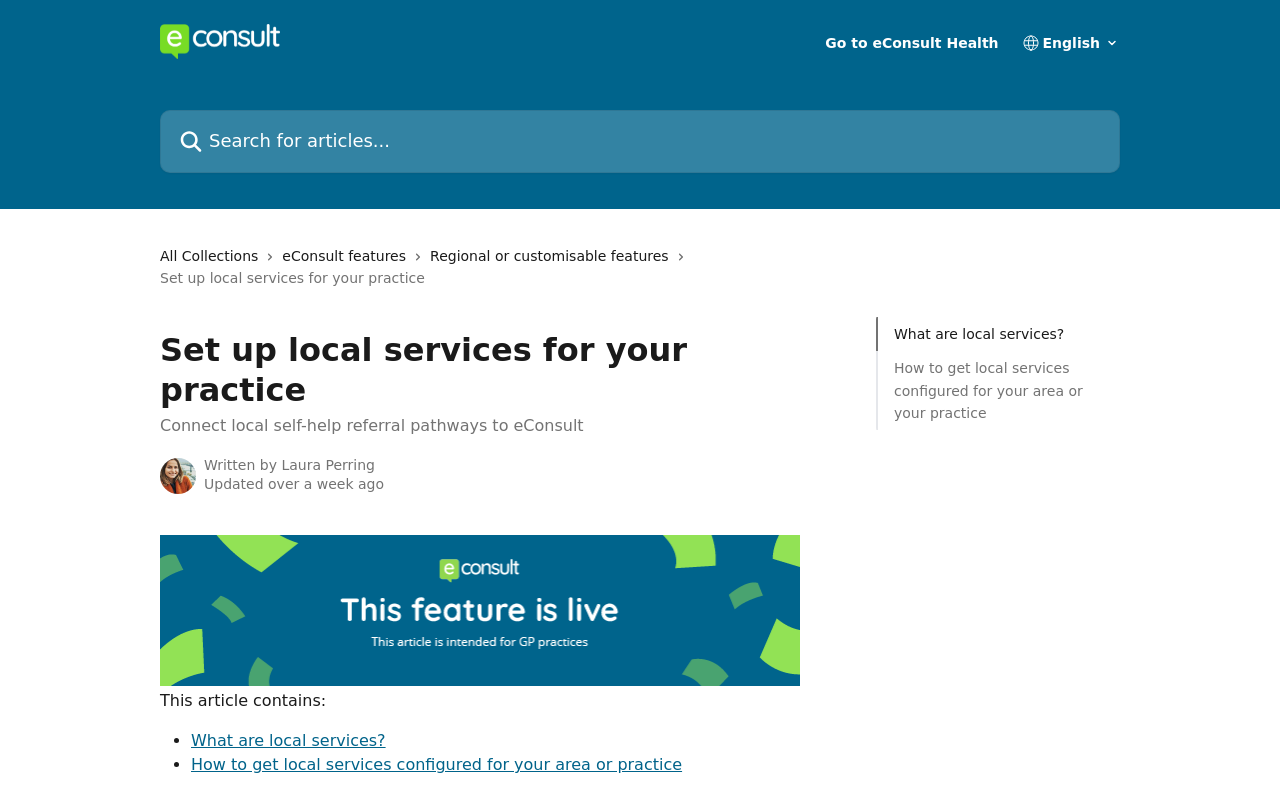Provide the bounding box coordinates of the HTML element this sentence describes: "All Collections". The bounding box coordinates consist of four float numbers between 0 and 1, i.e., [left, top, right, bottom].

[0.125, 0.309, 0.208, 0.338]